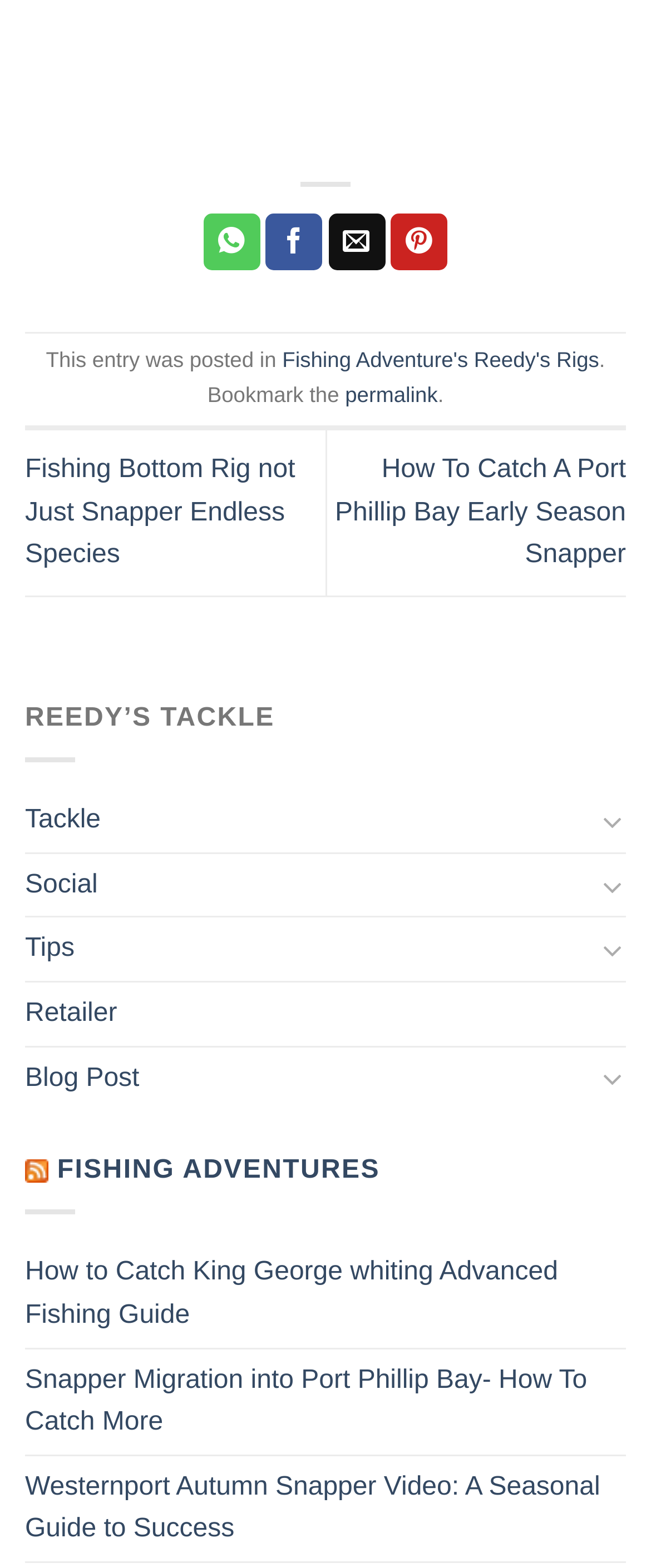Identify the bounding box coordinates for the region of the element that should be clicked to carry out the instruction: "go to previous day". The bounding box coordinates should be four float numbers between 0 and 1, i.e., [left, top, right, bottom].

None